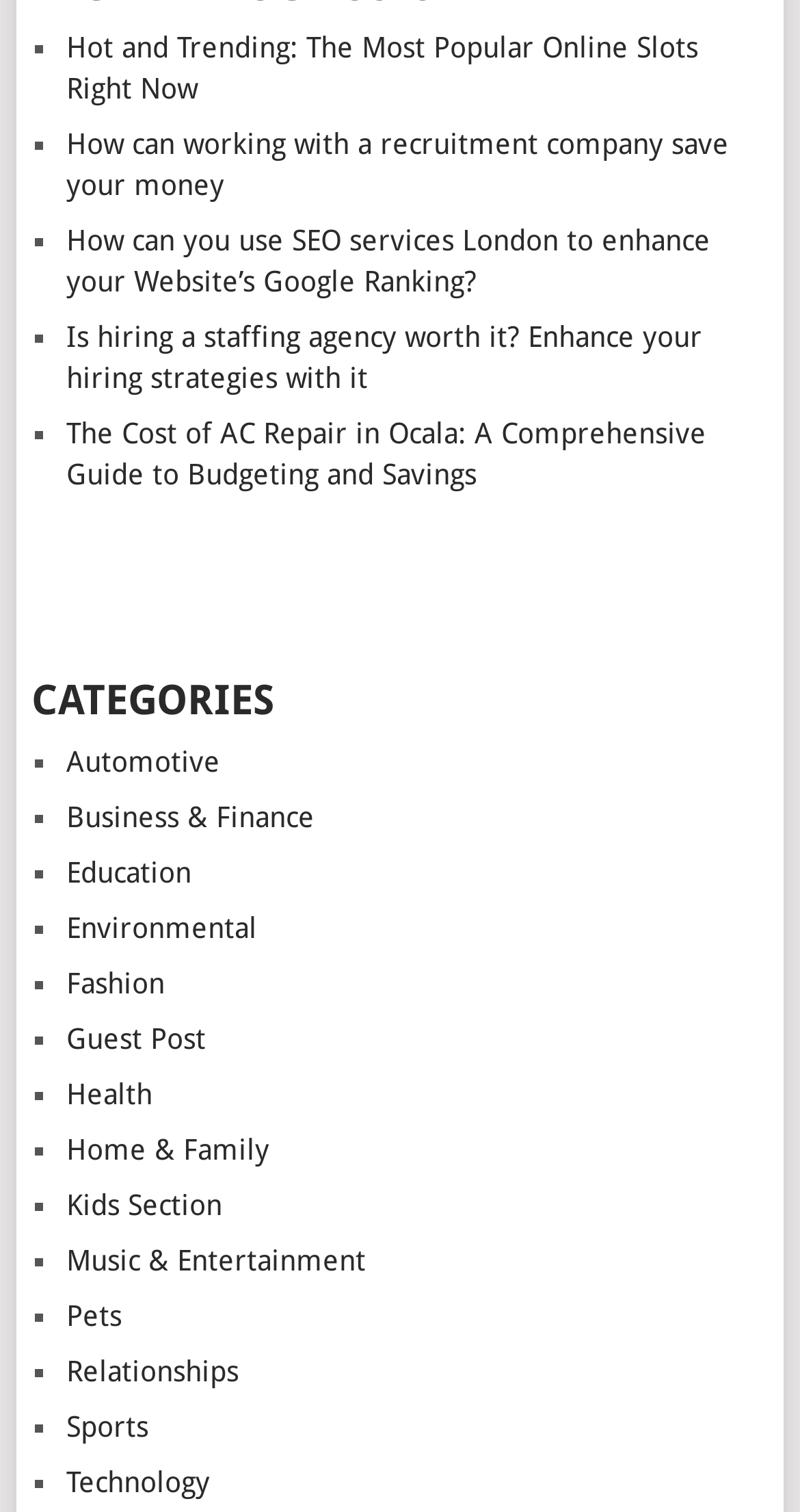Pinpoint the bounding box coordinates of the clickable area needed to execute the instruction: "Explore the category of Automotive". The coordinates should be specified as four float numbers between 0 and 1, i.e., [left, top, right, bottom].

[0.083, 0.493, 0.275, 0.515]